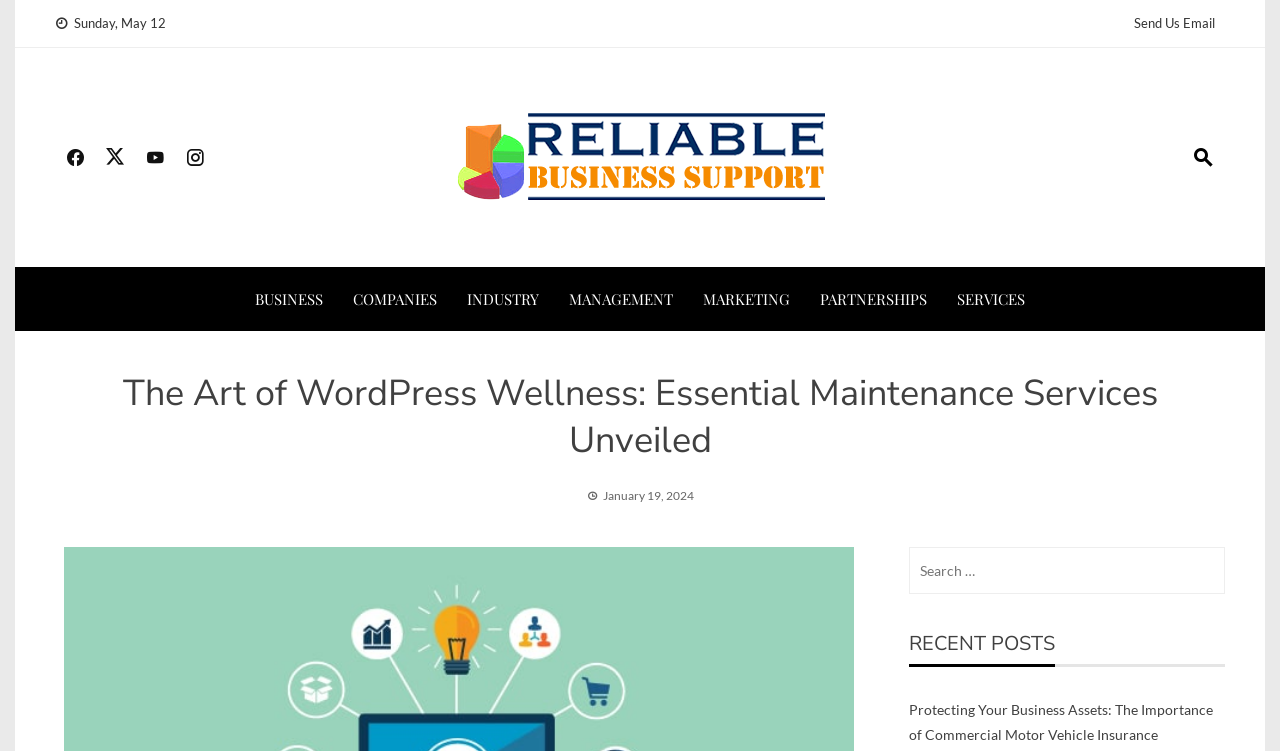Please identify the bounding box coordinates of the region to click in order to complete the task: "View a specific post". The coordinates must be four float numbers between 0 and 1, specified as [left, top, right, bottom].

[0.71, 0.933, 0.948, 0.989]